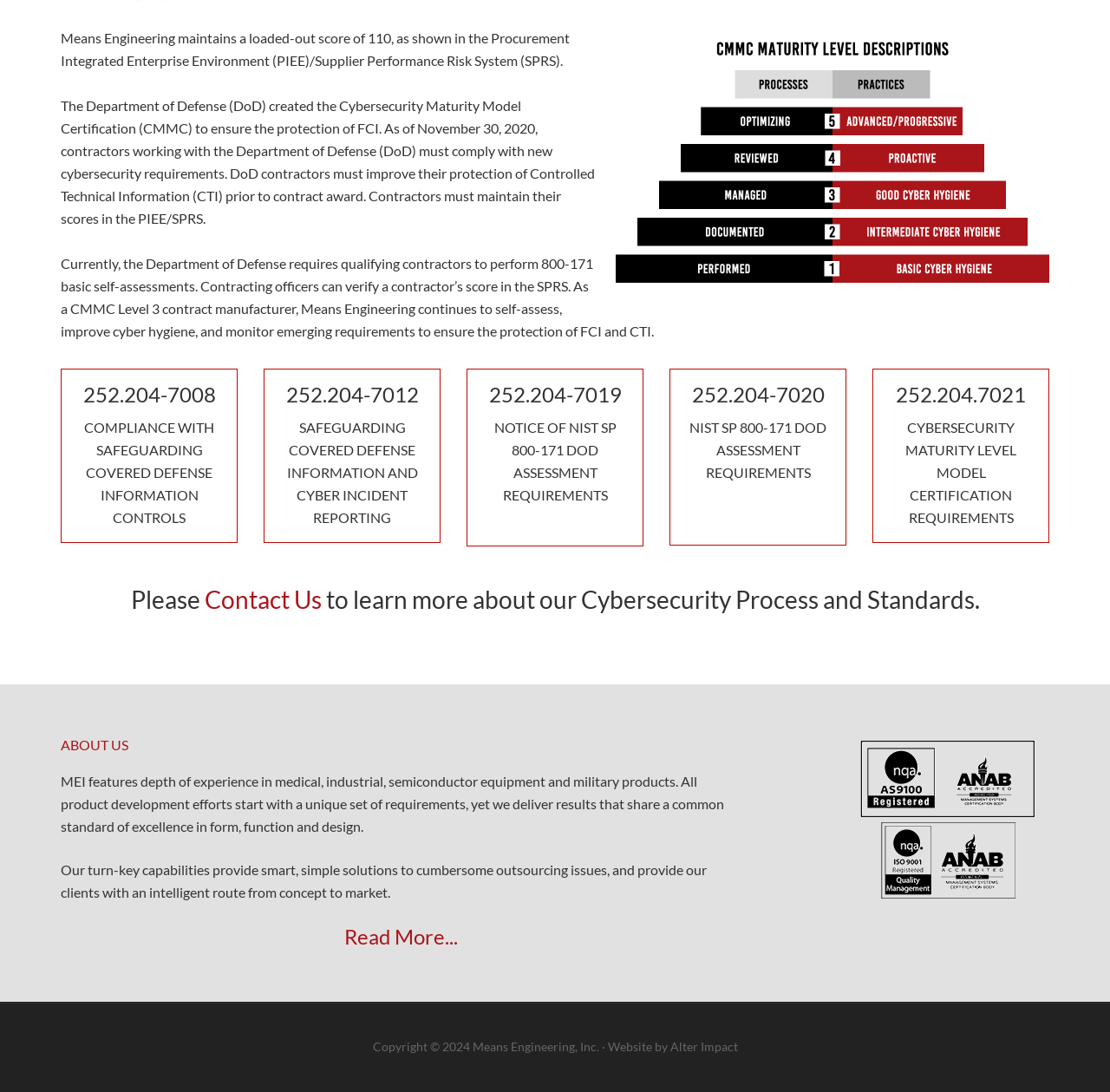Determine the bounding box coordinates for the UI element described. Format the coordinates as (top-left x, top-left y, bottom-right x, bottom-right y) and ensure all values are between 0 and 1. Element description: Alter Impact

[0.604, 0.951, 0.664, 0.965]